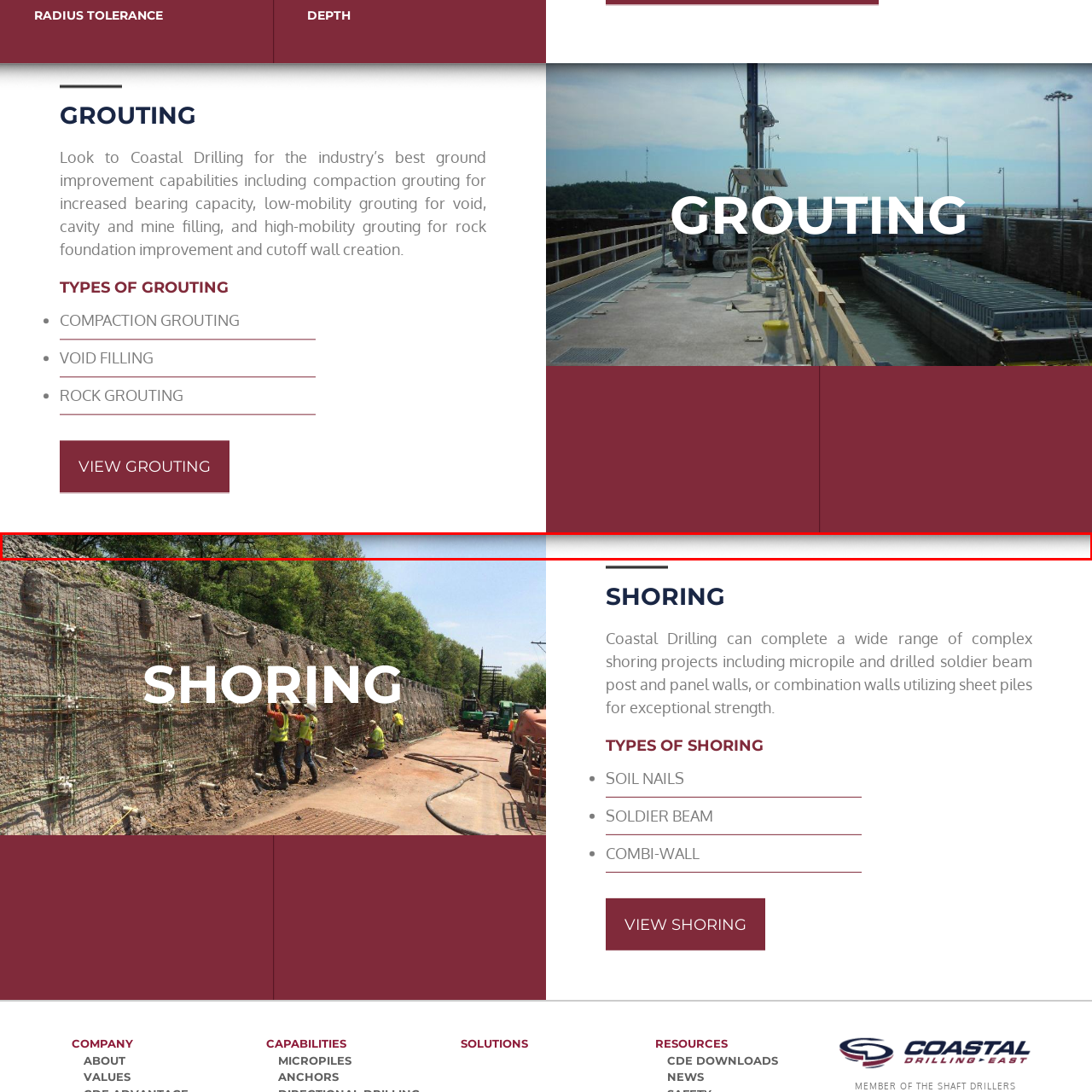What surrounds the construction site?
Check the image enclosed by the red bounding box and give your answer in one word or a short phrase.

Lush green trees